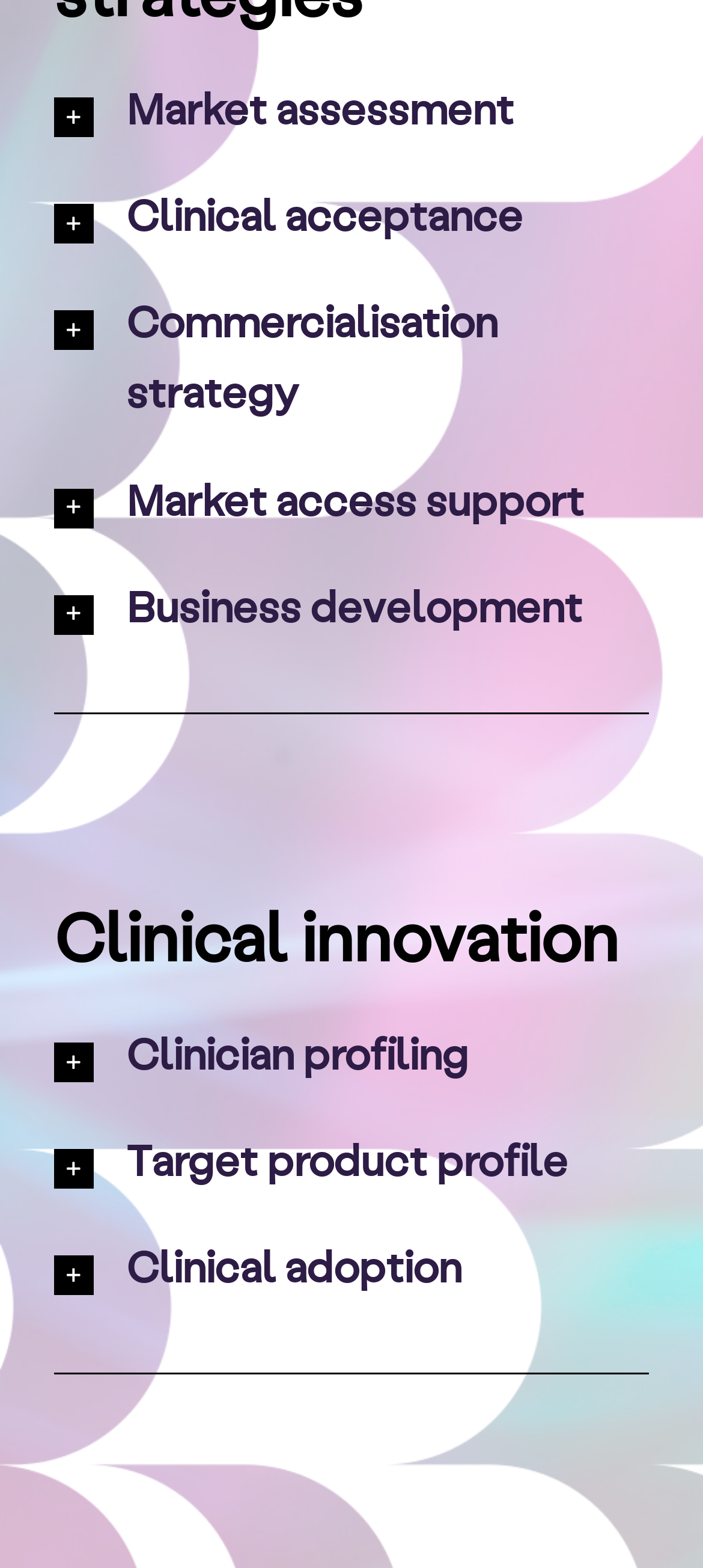Give a one-word or short-phrase answer to the following question: 
What is the section below 'Clinical acceptance'?

Commercialisation strategy